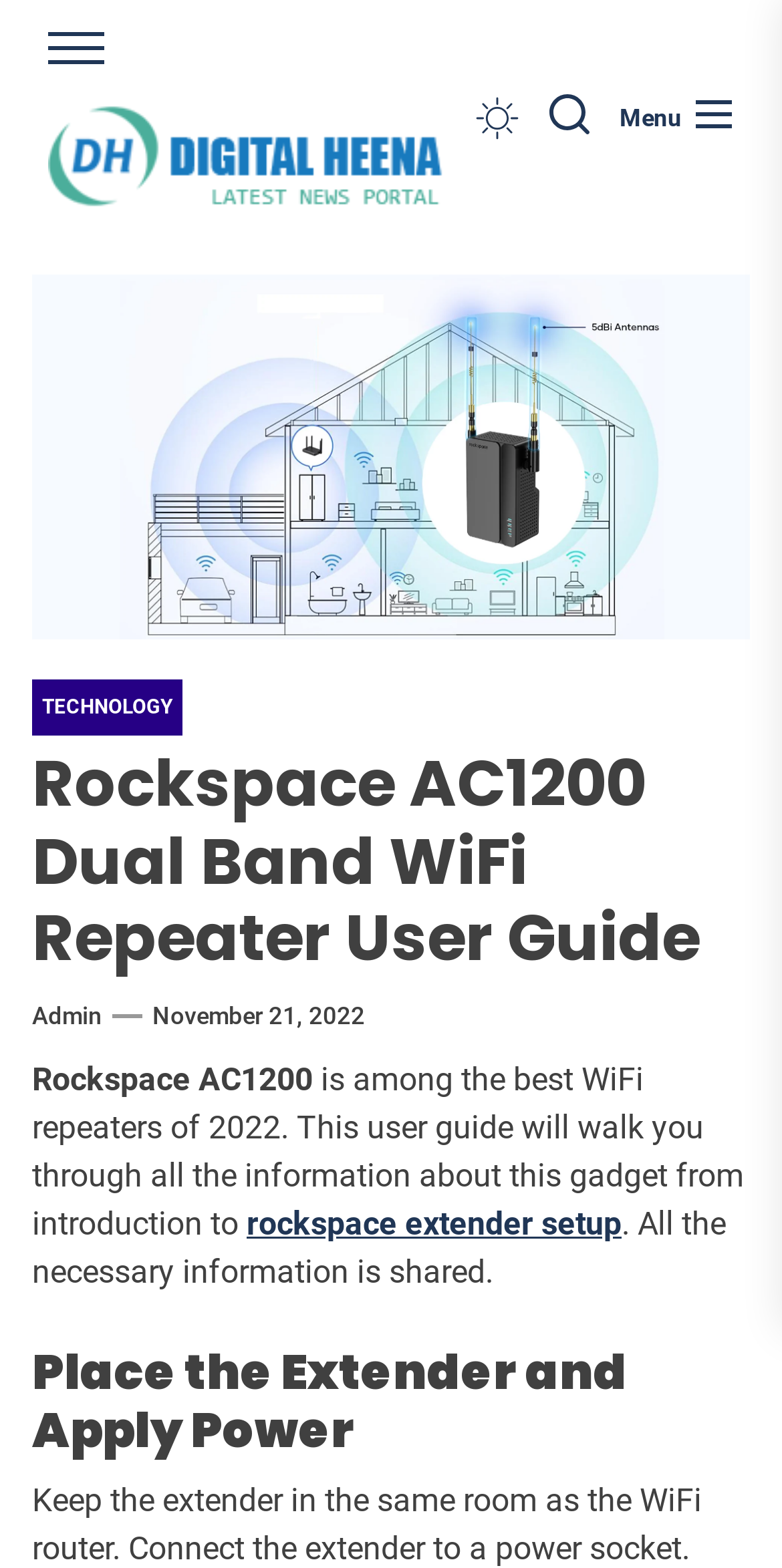Use a single word or phrase to answer the question:
What is the purpose of this user guide?

To walk through all information about the gadget